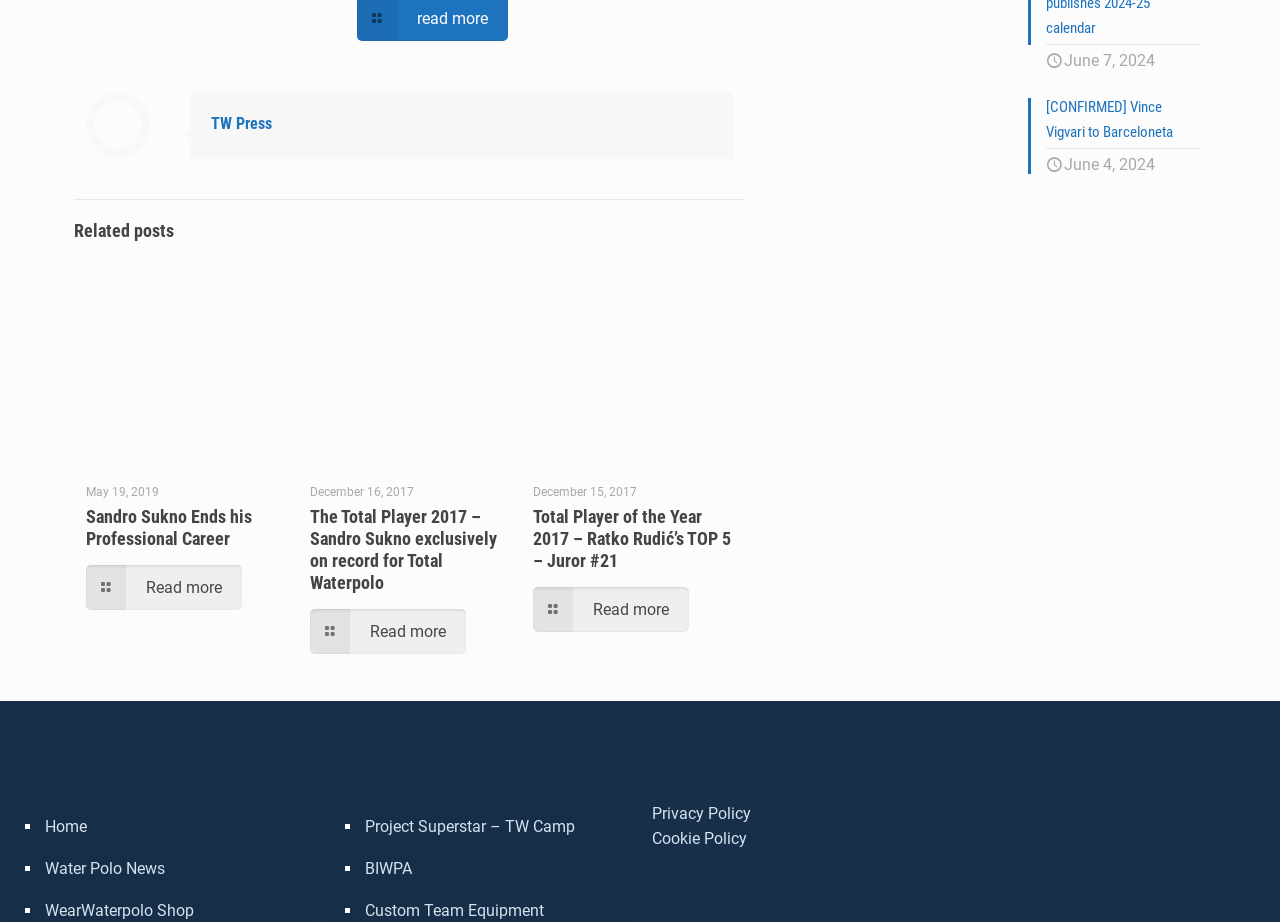How many 'Read more' links are on the webpage? Based on the image, give a response in one word or a short phrase.

3